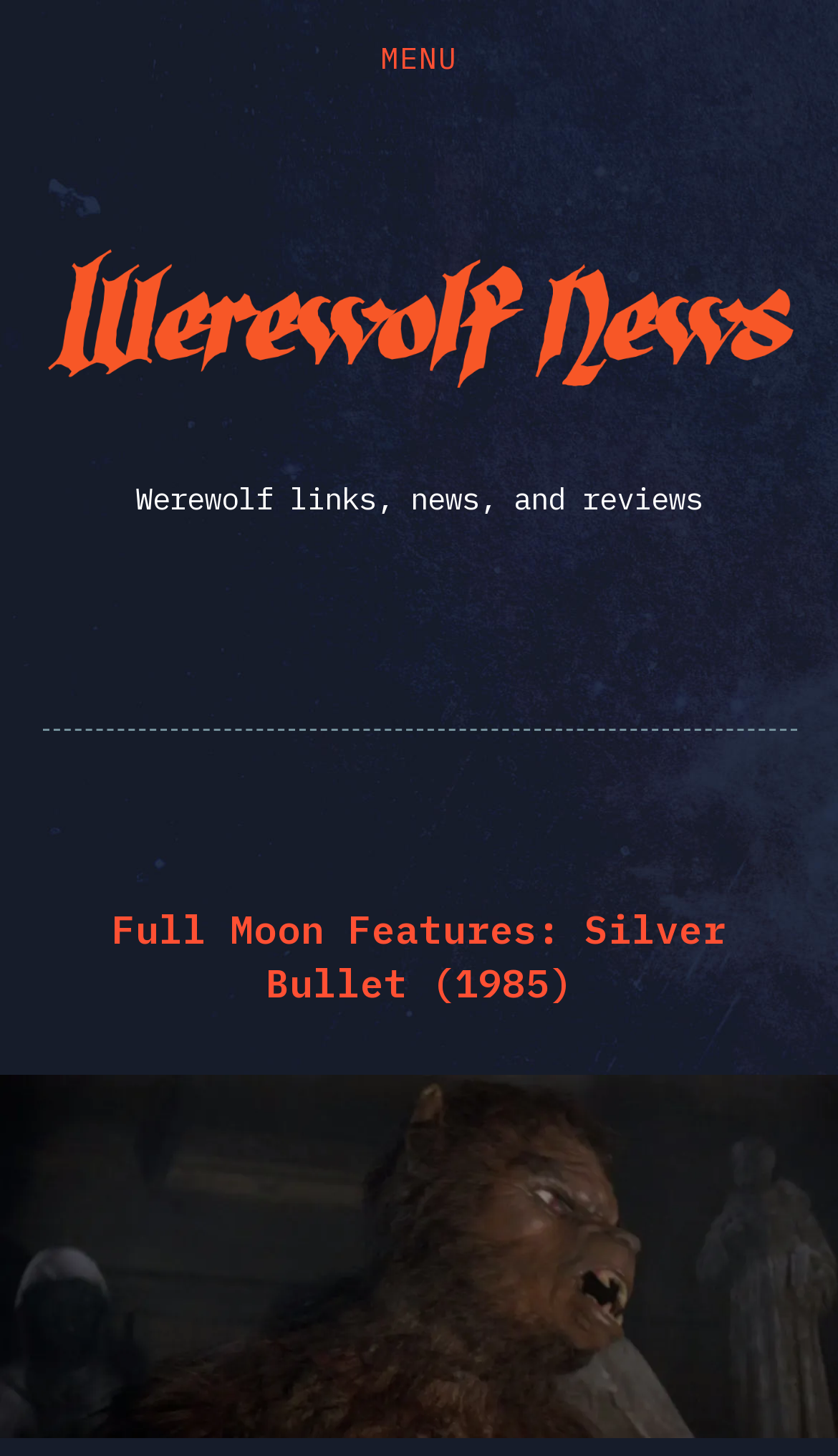Offer a meticulous caption that includes all visible features of the webpage.

The webpage is about werewolf news, reviews, and links, with a focus on the 1985 film "Silver Bullet". At the top, there is a button labeled "MENU" positioned near the center of the page. Below the button, there is a link to "Werewolf News" on the left side of the page. 

To the right of the "Werewolf News" link, there is a large image that spans almost the entire width of the page. Above the image, there is a brief description of the webpage's content, stating that it contains "Werewolf links, news, and reviews". 

Below the image, there is a heading that reads "Full Moon Features: Silver Bullet (1985)", which is a clickable link. This heading is positioned near the top of the lower half of the page. At the very bottom of the page, there is another link that spans the full width of the page.